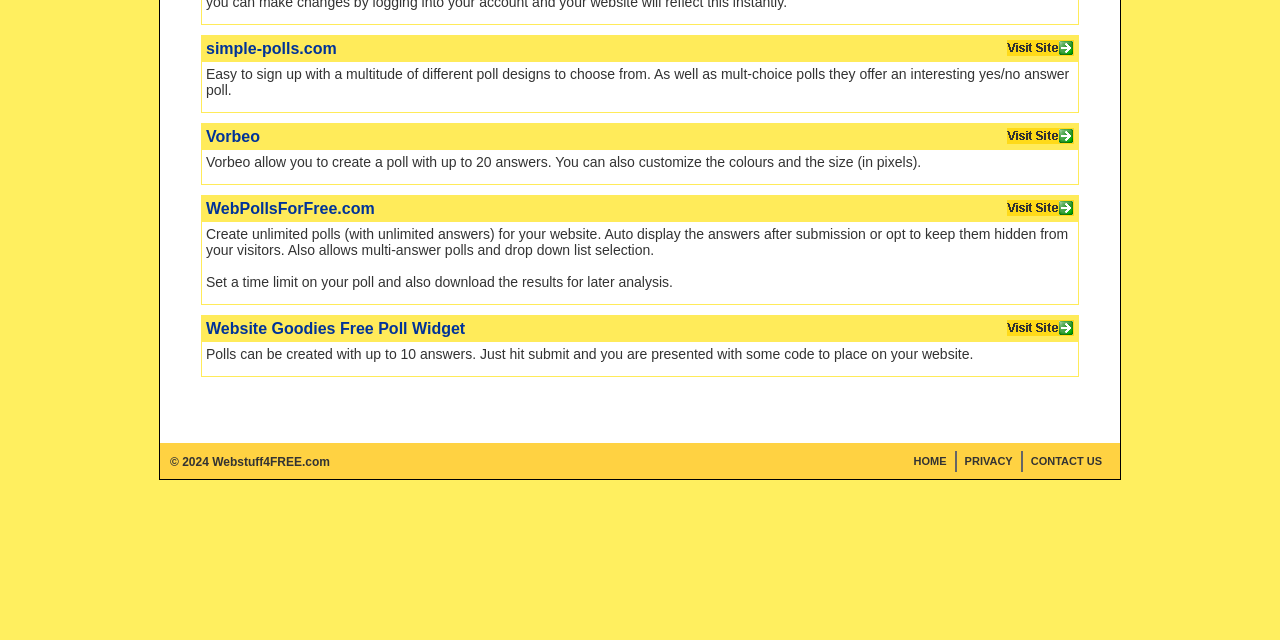Locate the bounding box of the UI element based on this description: "CONTACT US". Provide four float numbers between 0 and 1 as [left, top, right, bottom].

[0.805, 0.711, 0.861, 0.73]